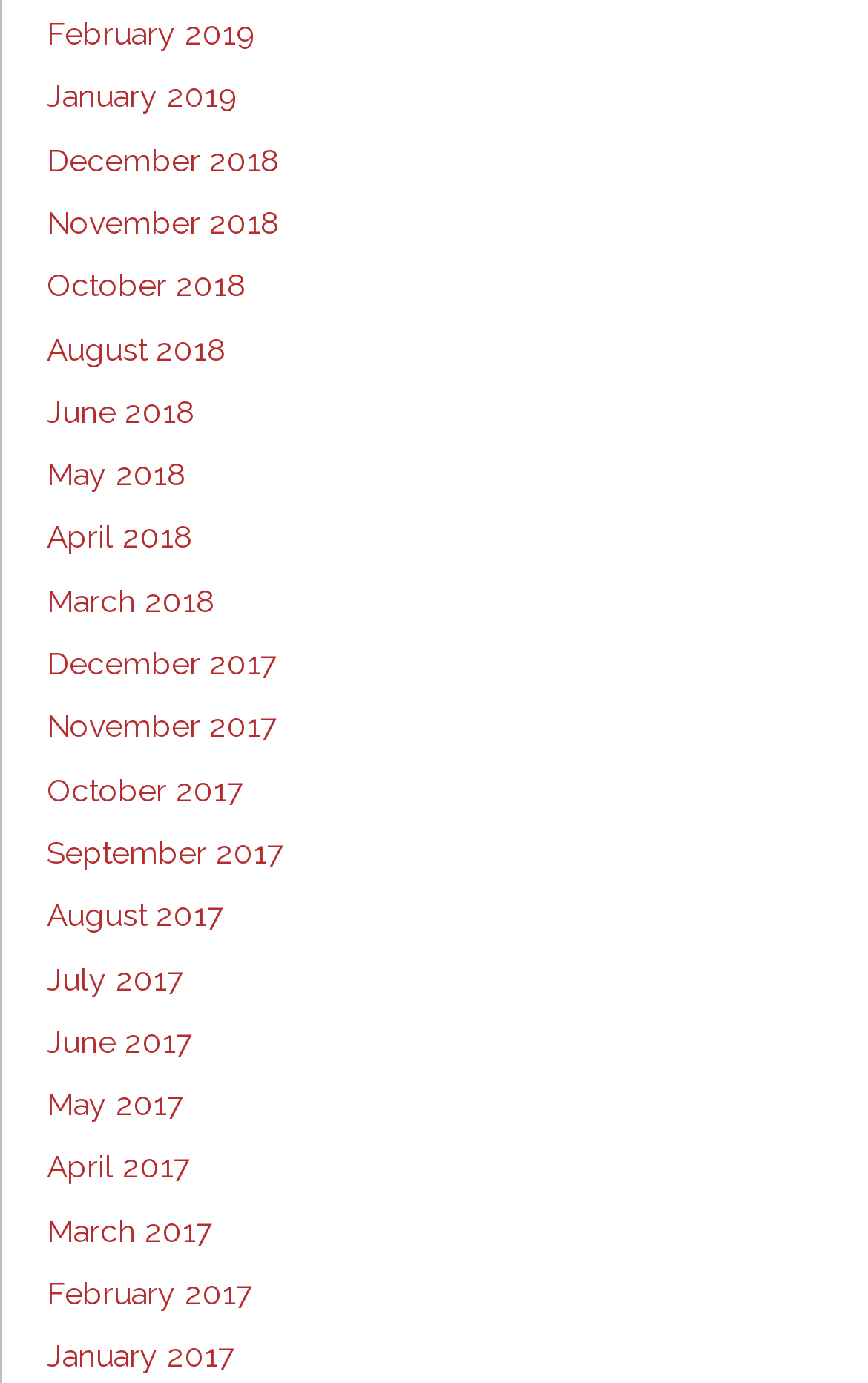What is the latest month listed?
Based on the image, provide a one-word or brief-phrase response.

February 2019